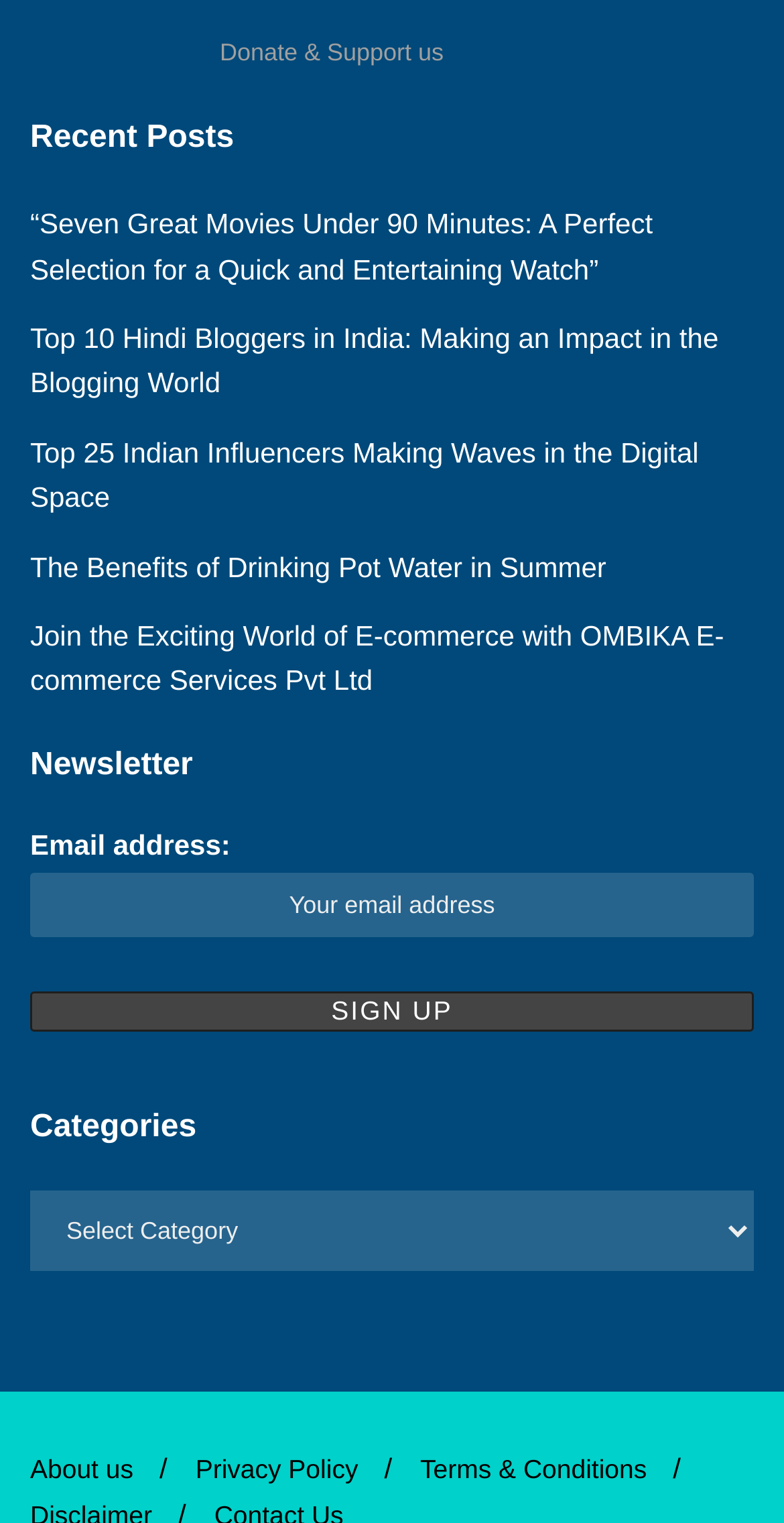Find the bounding box coordinates of the element's region that should be clicked in order to follow the given instruction: "View recent posts". The coordinates should consist of four float numbers between 0 and 1, i.e., [left, top, right, bottom].

[0.038, 0.076, 0.962, 0.106]